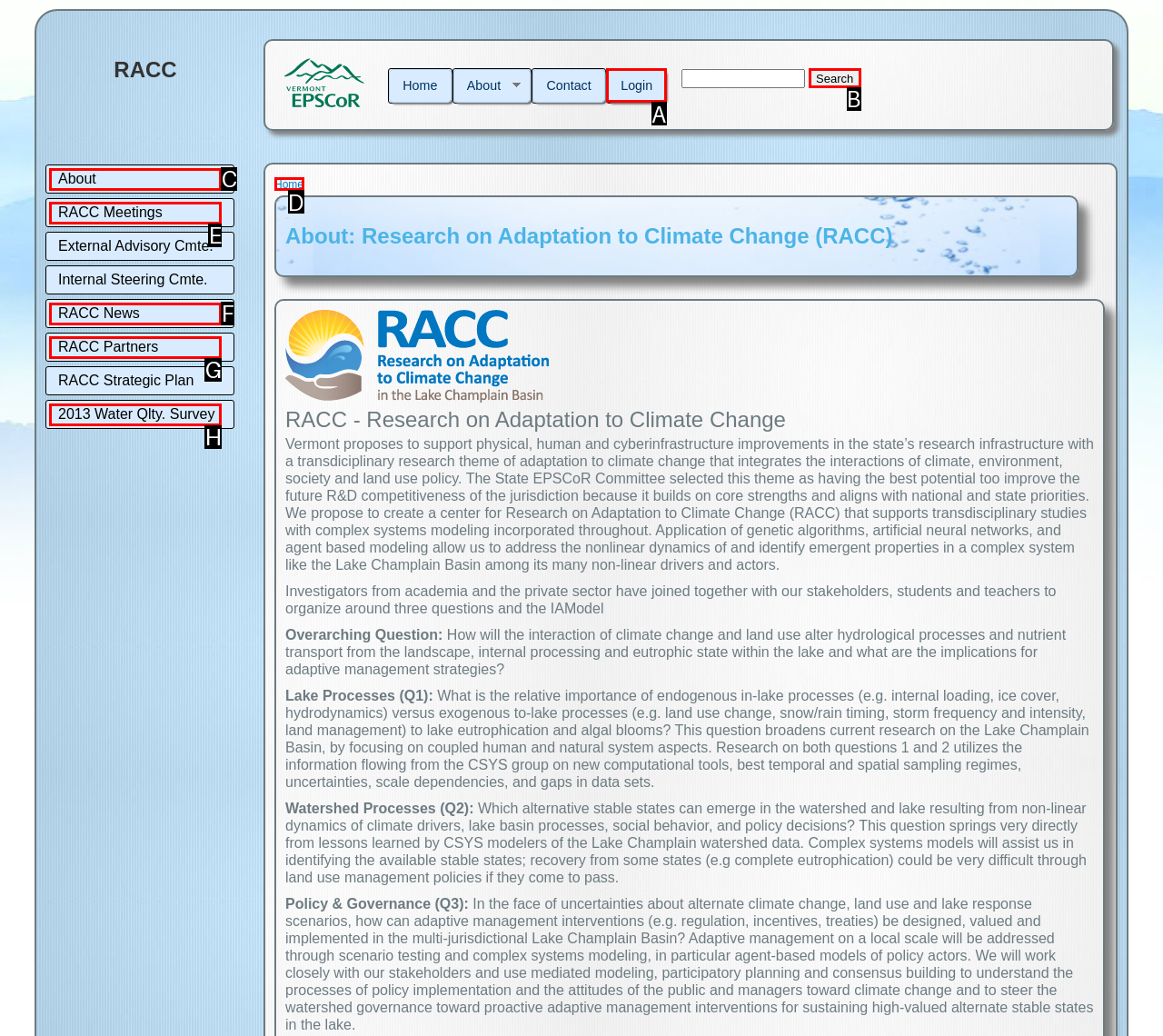Based on the description 2013 Water Qlty. Survey, identify the most suitable HTML element from the options. Provide your answer as the corresponding letter.

H